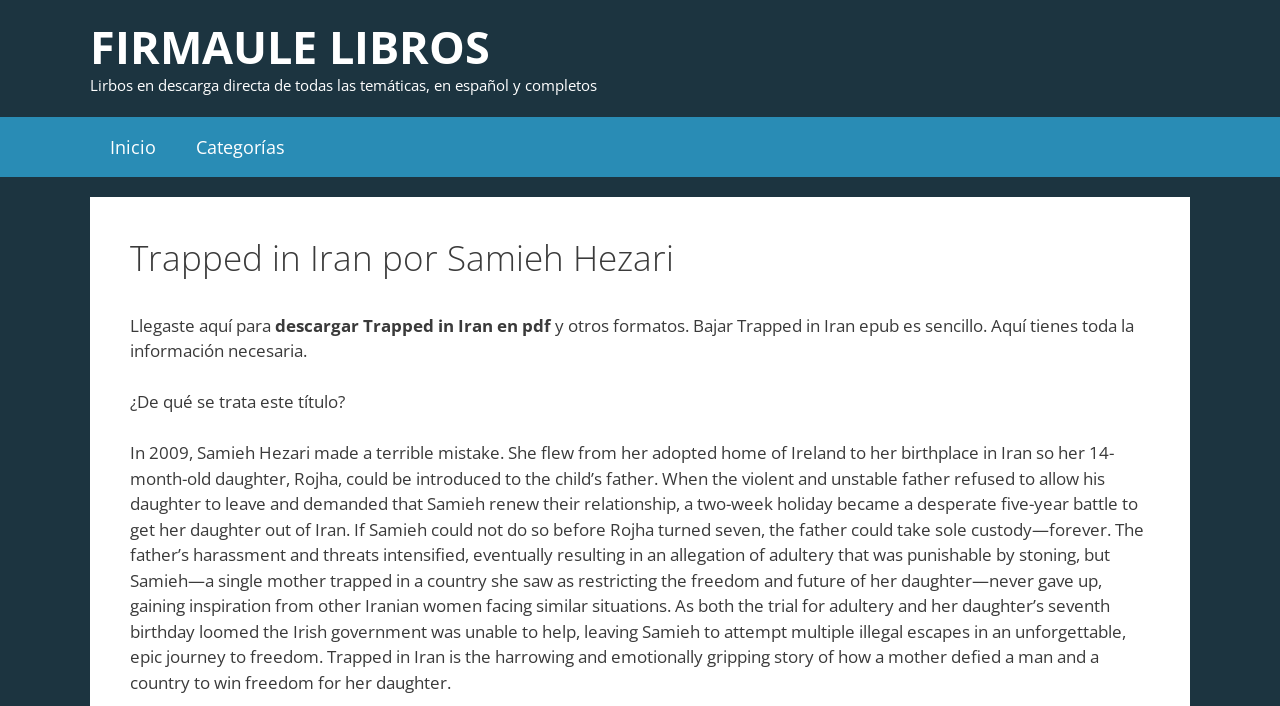Given the description "Categorías", provide the bounding box coordinates of the corresponding UI element.

[0.138, 0.165, 0.238, 0.25]